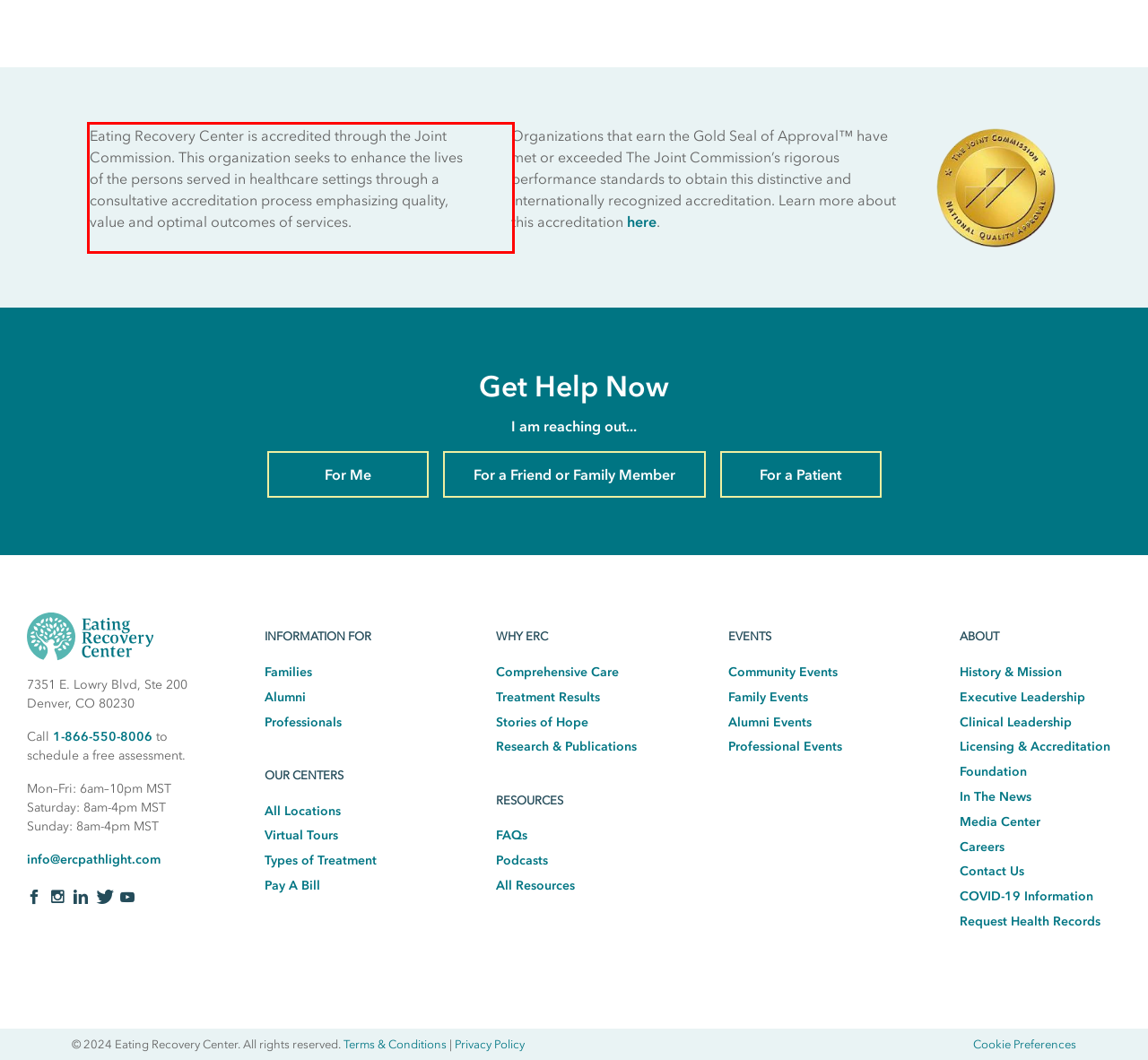Analyze the screenshot of the webpage and extract the text from the UI element that is inside the red bounding box.

Eating Recovery Center is accredited through the Joint Commission. This organization seeks to enhance the lives of the persons served in healthcare settings through a consultative accreditation process emphasizing quality, value and optimal outcomes of services.